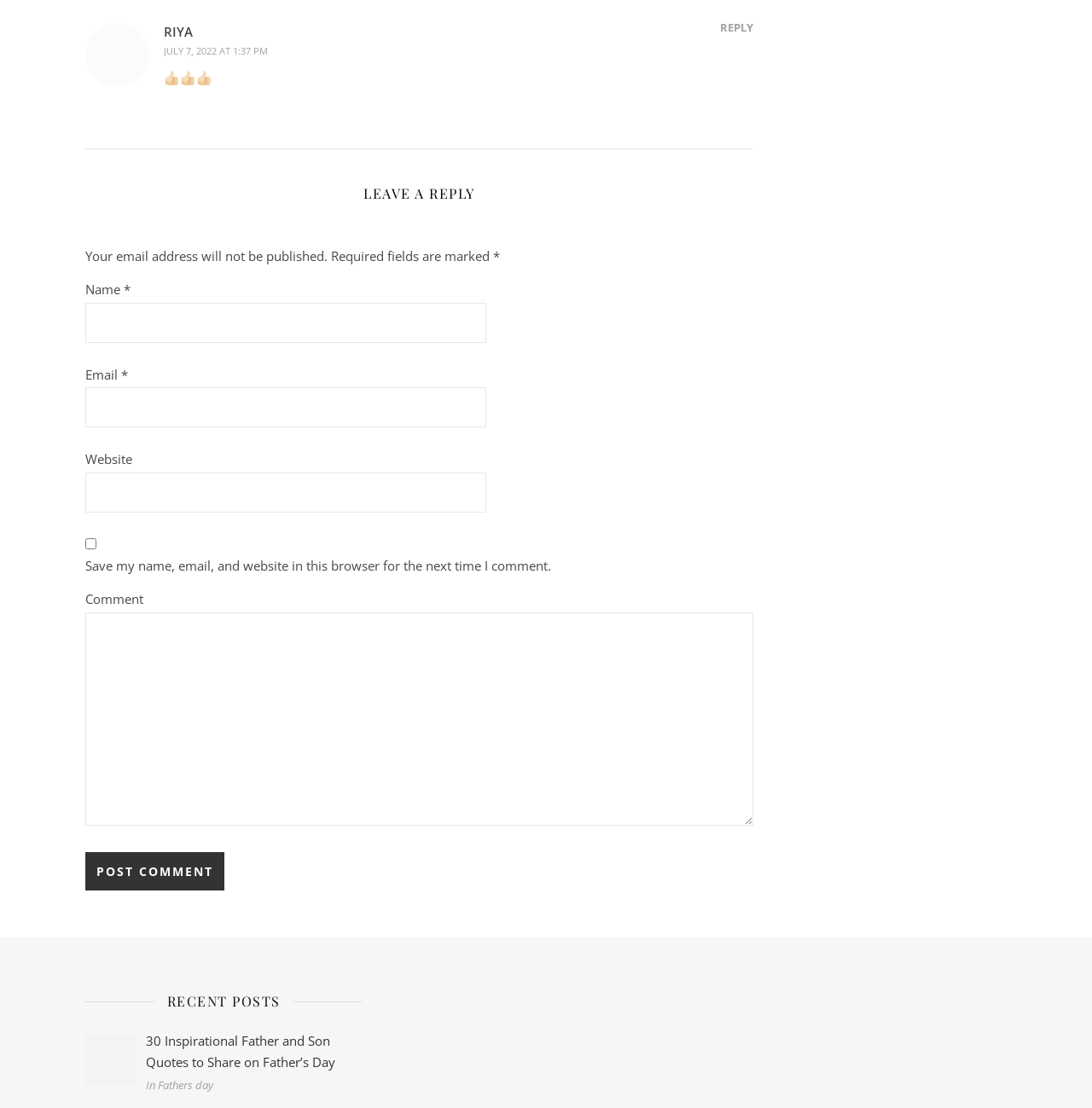Please provide a brief answer to the following inquiry using a single word or phrase:
What is required to post a comment?

Name and Email